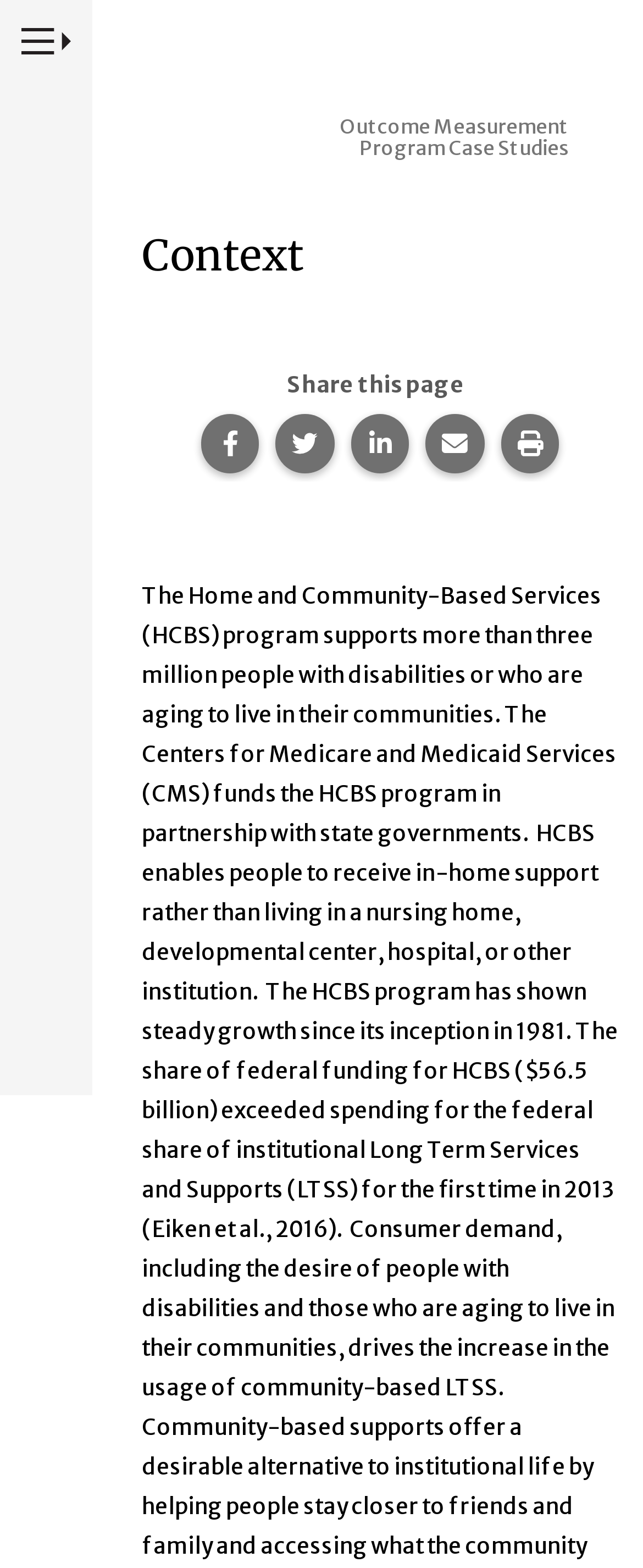How many ways can you share this page?
Based on the image, answer the question with as much detail as possible.

I counted the number of sharing options on the webpage, which are 'Share this page on Facebook.', 'Share this page on Twitter.', 'Share this page on LinkedIn.', and 'Share this page via email.'. There are four ways to share this page in total.